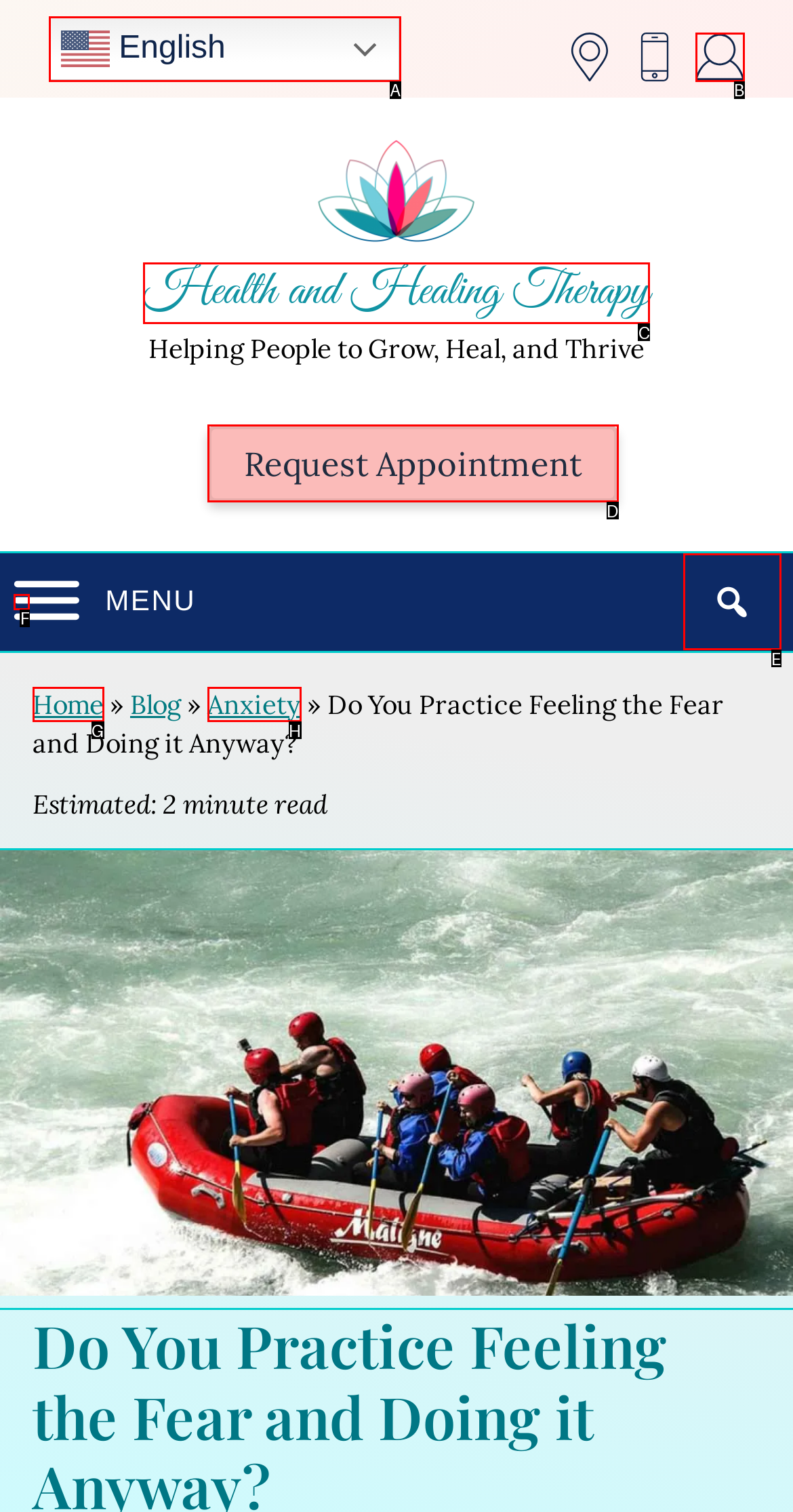Identify the correct UI element to click for the following task: Search for something Choose the option's letter based on the given choices.

E